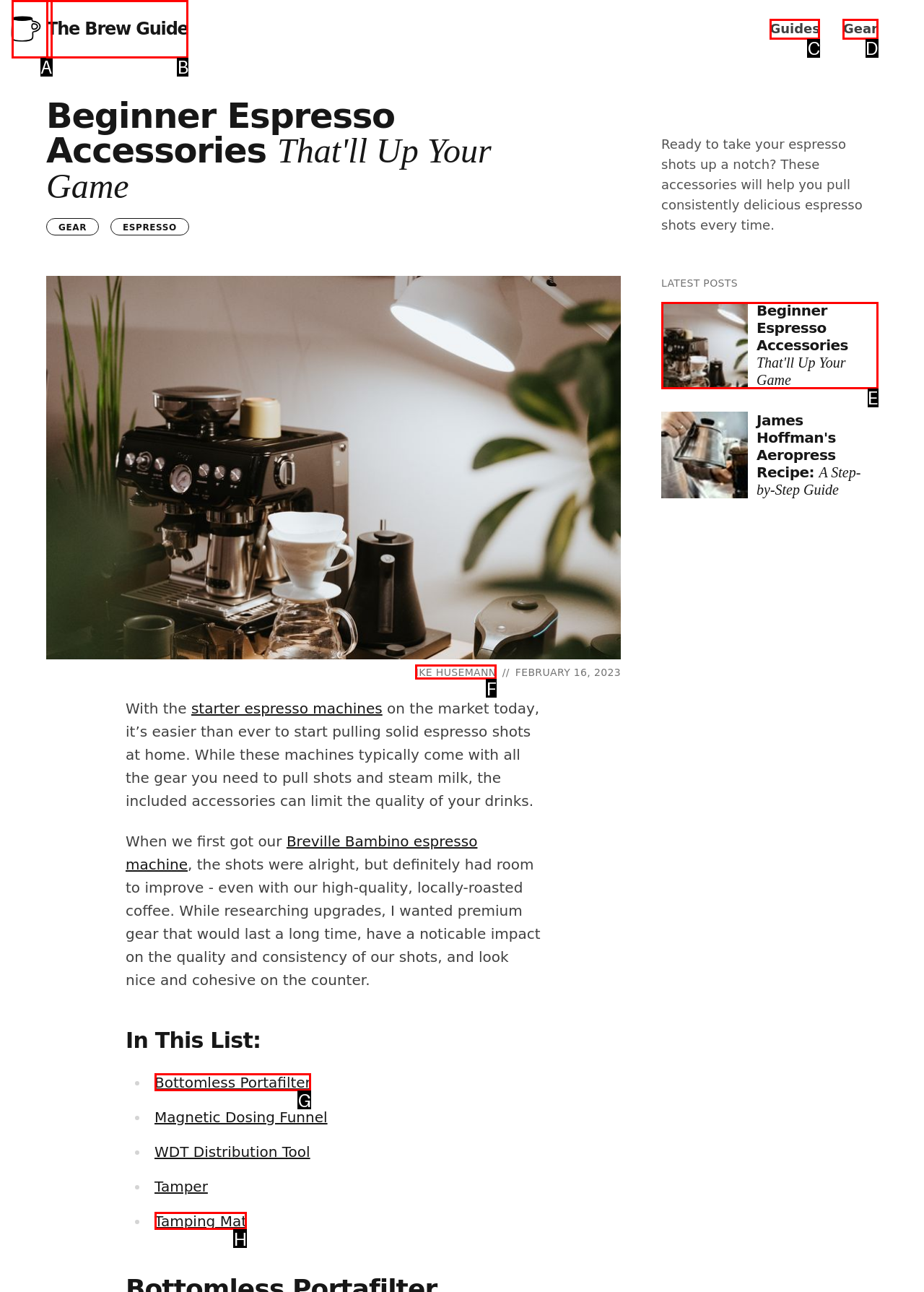Select the option that fits this description: Ike Husemann
Answer with the corresponding letter directly.

F